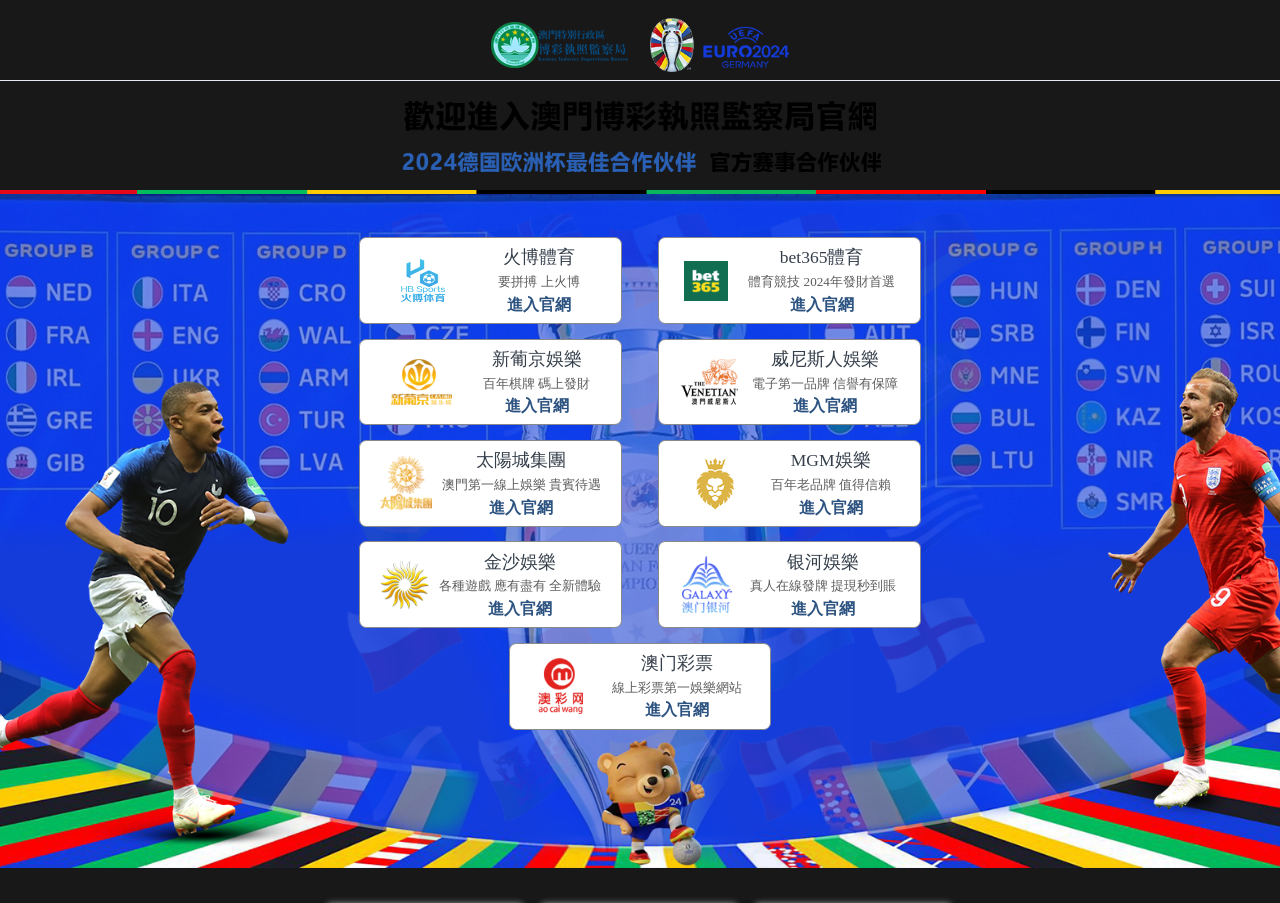Give a detailed account of the webpage's layout and content.

The webpage appears to be a customer service page for McClain Printing Co. At the top left, there is a link to the company's homepage, accompanied by an image of the company's logo. Below this, there is a secondary navigation menu with links to various sections of the website, including Customer Service, Book Store, Resources & Support, and About Us.

To the right of the navigation menu, there is a phone number, 800-654-7179, displayed as a link. Below this, there is a search bar with a search box and a button to search the site.

In the middle of the page, there are several links and images related to customer login, sending files, placing orders, and getting quotes. These links are arranged in a horizontal row, with each link accompanied by a small image.

Below these links, there is a heading that reads "Customer Service" followed by a subheading "Book Work". Underneath this, there are several form fields, including two dropdown menus, a text box, and a few static text labels. The form fields appear to be related to submitting a book work estimate, with fields for selecting options, entering dates, and providing a name.

Overall, the webpage appears to be a functional page for customers to interact with McClain Printing Co., with various links, forms, and navigation options available.